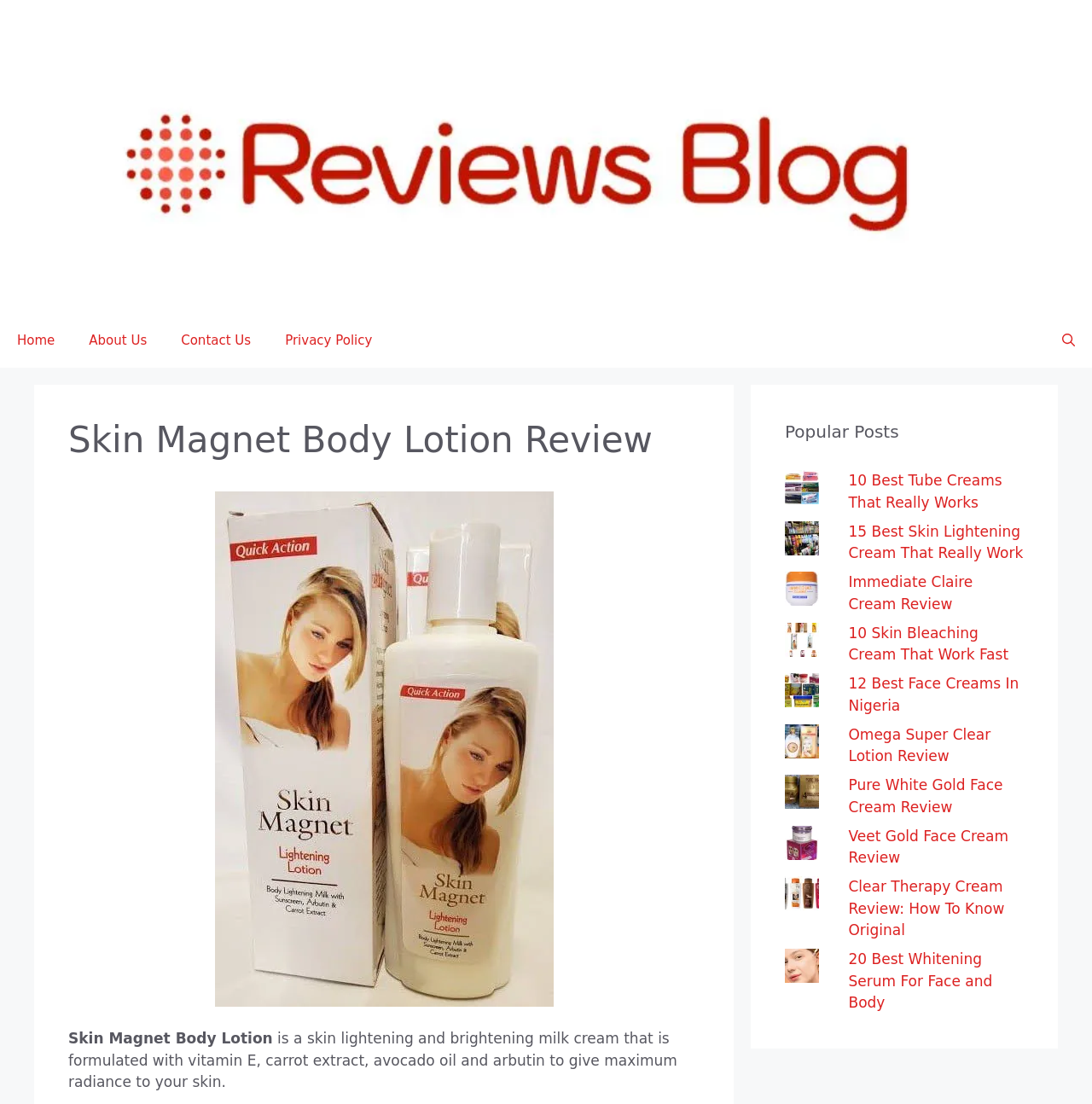Give an in-depth explanation of the webpage layout and content.

The webpage is a review blog focused on skin care products, specifically the Skin Magnet Body Lotion. At the top, there is a banner with a link to the "Reviews Blog" and an image with the same name. Below the banner, there is a navigation menu with links to "Home", "About Us", "Contact Us", "Privacy Policy", and an "Open Search Bar" option.

The main content of the page is a review of the Skin Magnet Body Lotion, which is a skin lightening and brightening milk cream. The review is accompanied by an image of the product. The text describes the product's formulation and its benefits for the skin.

To the right of the main content, there is a section titled "Popular Posts" with a list of links to other reviews of skin care products, including tube creams, skin lightening creams, and face creams. Each link is accompanied by a small image. The list includes reviews of products such as Immediate Claire Cream, Omega Super Clear Lotion, and Veet Gold Face Cream.

Overall, the webpage is a review blog focused on skin care products, with a main review of the Skin Magnet Body Lotion and a list of popular posts with links to other reviews.